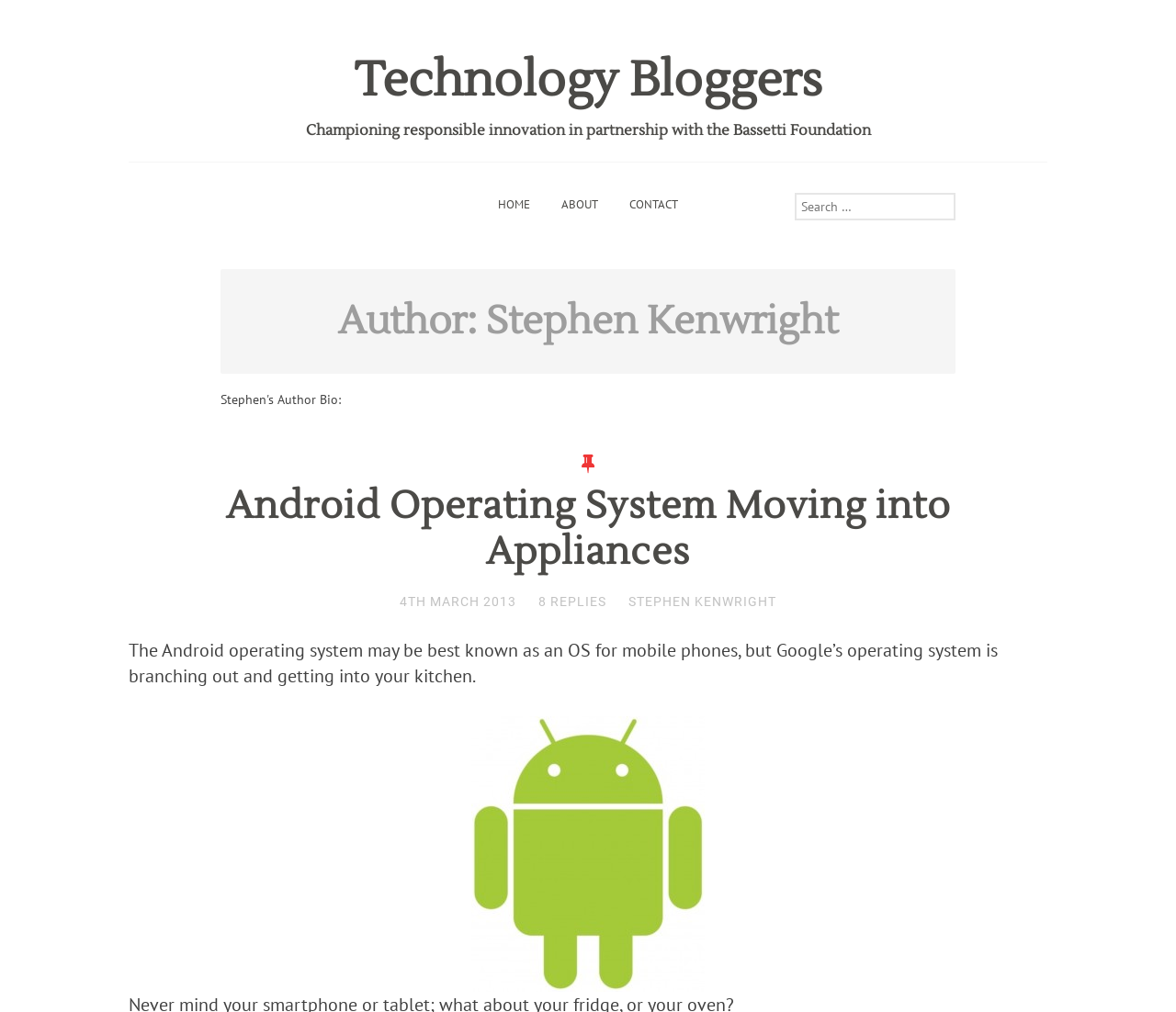How many replies does the first blog post have?
Refer to the screenshot and deliver a thorough answer to the question presented.

The answer can be found in the link '8 REPLIES' which is located below the first blog post.